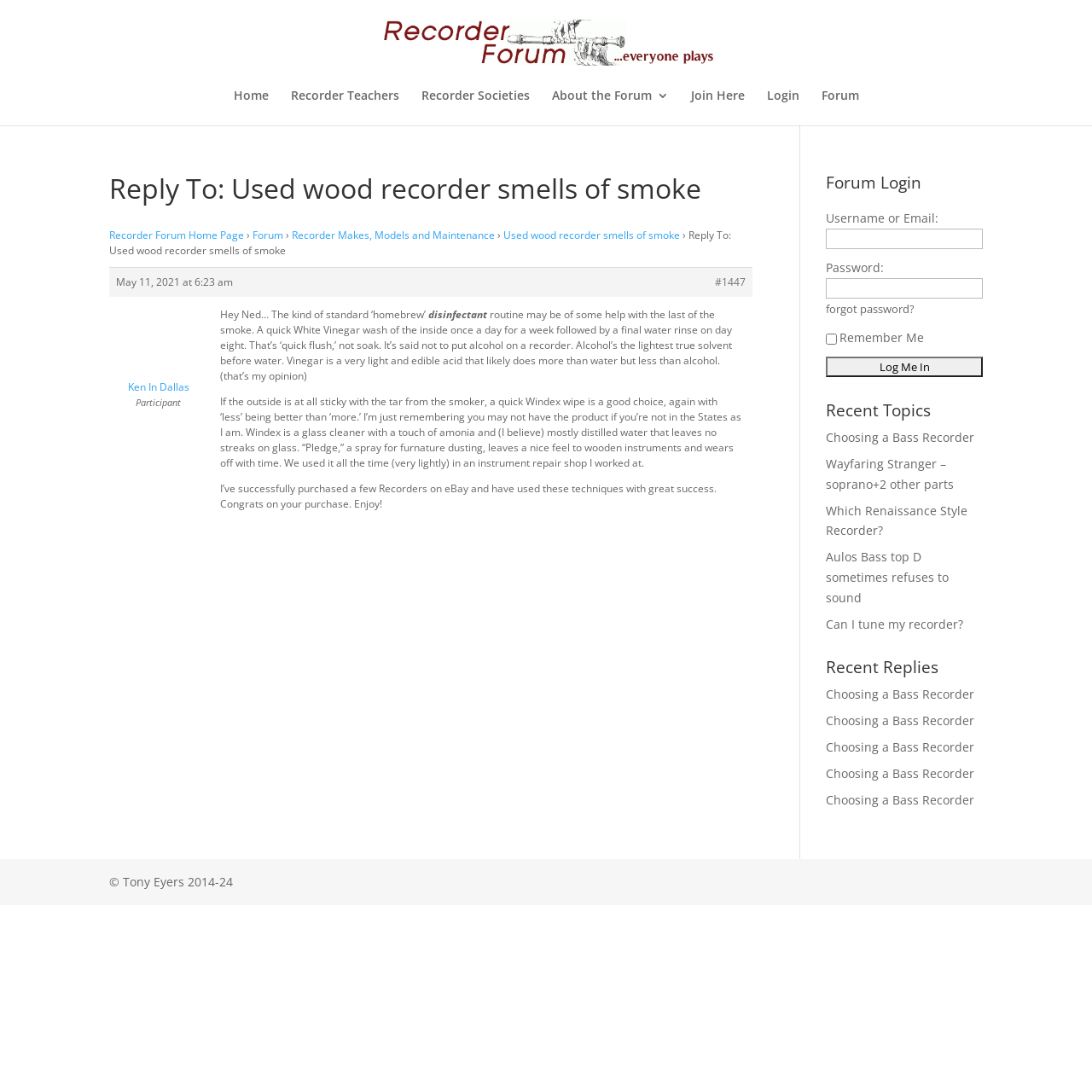What is the name of the forum?
Kindly offer a detailed explanation using the data available in the image.

The name of the forum can be found at the top of the webpage, where it says 'Recorder Forum' in a link format.